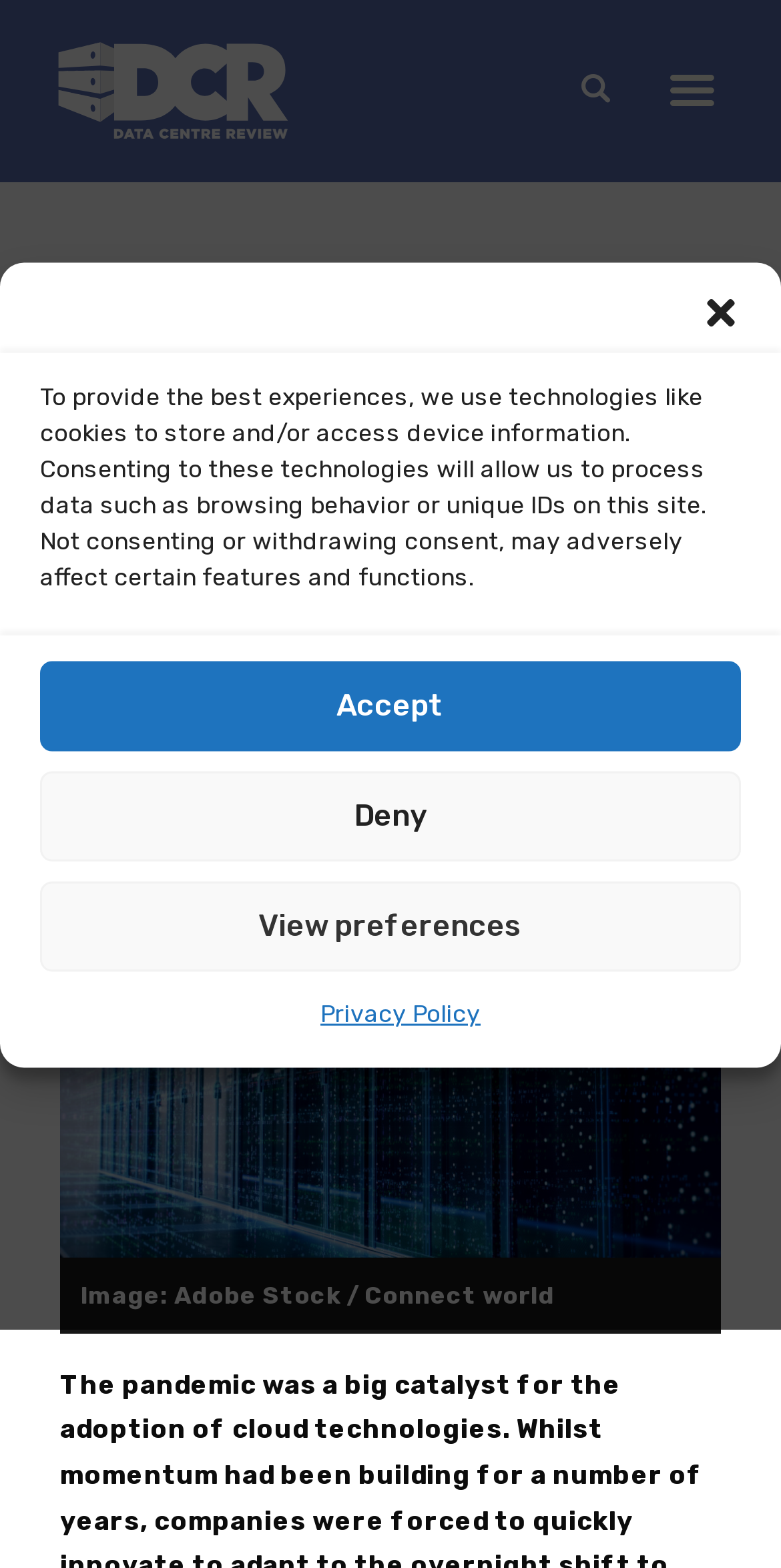Please locate the UI element described by "AcceptAccept" and provide its bounding box coordinates.

[0.051, 0.422, 0.949, 0.479]